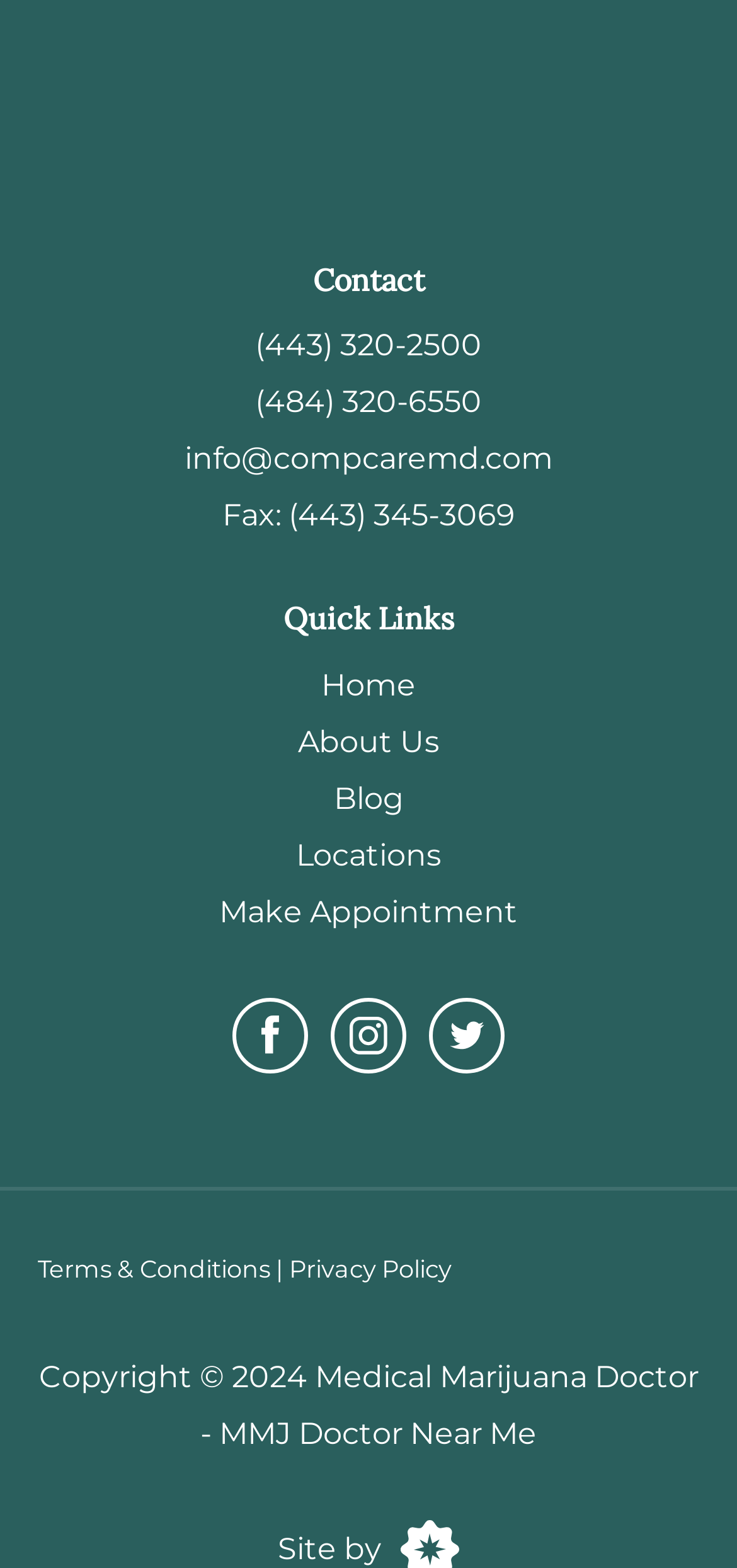Find the bounding box coordinates of the element to click in order to complete this instruction: "Follow on Facebook". The bounding box coordinates must be four float numbers between 0 and 1, denoted as [left, top, right, bottom].

[0.354, 0.647, 0.379, 0.673]